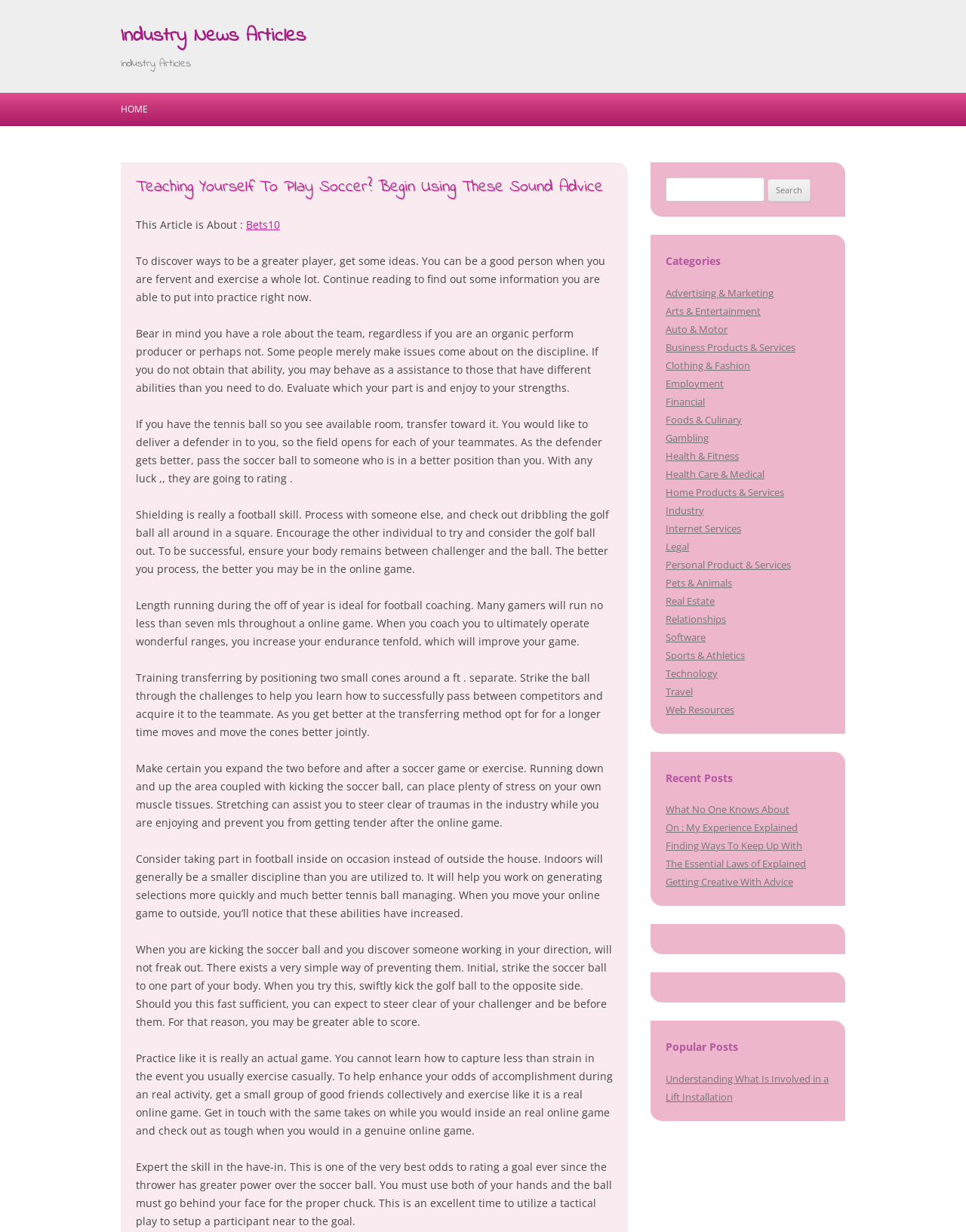Locate and extract the text of the main heading on the webpage.

Industry News Articles